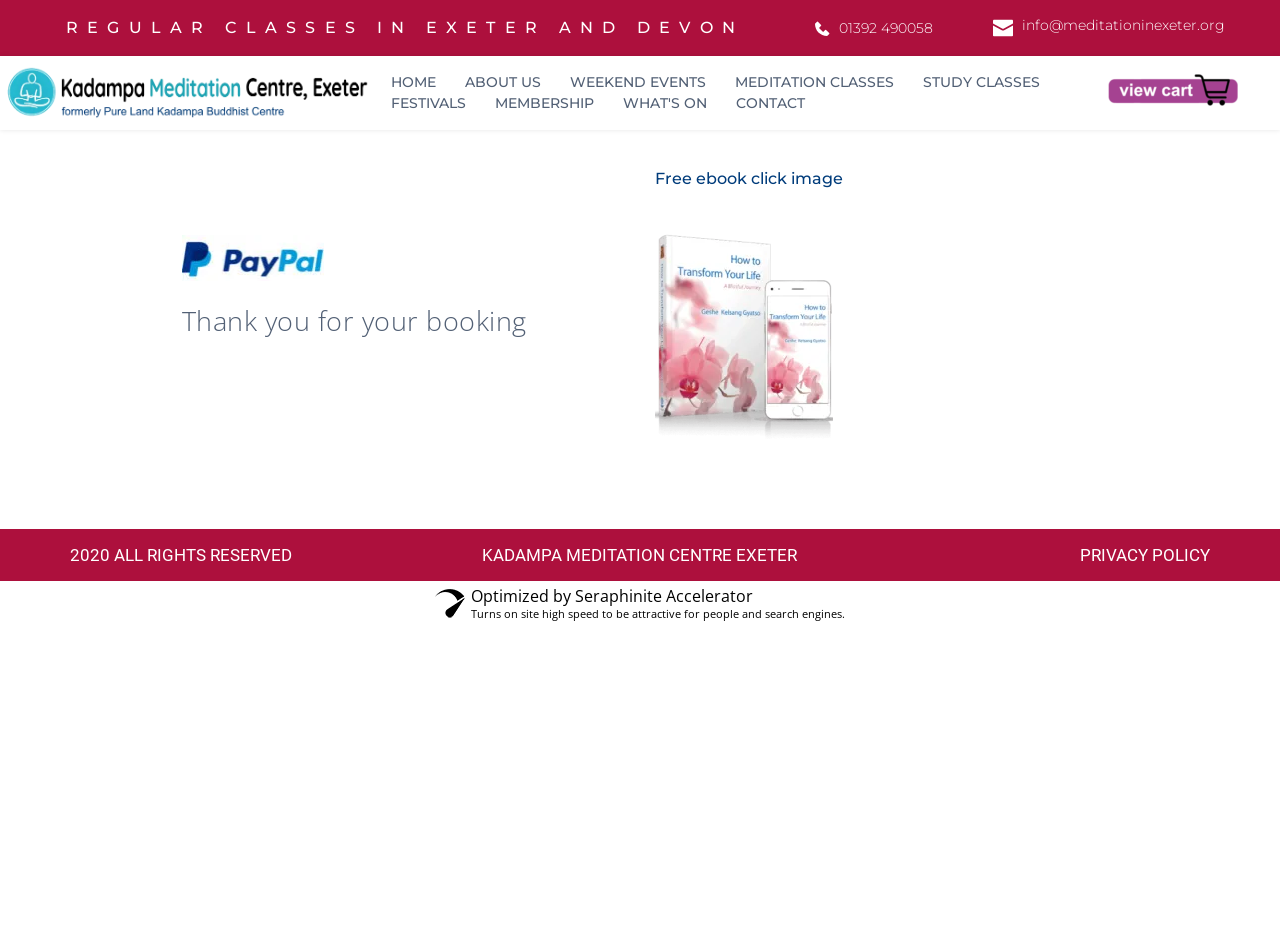Please provide the bounding box coordinates for the element that needs to be clicked to perform the instruction: "Click the PayPal button". The coordinates must consist of four float numbers between 0 and 1, formatted as [left, top, right, bottom].

[0.866, 0.08, 0.967, 0.115]